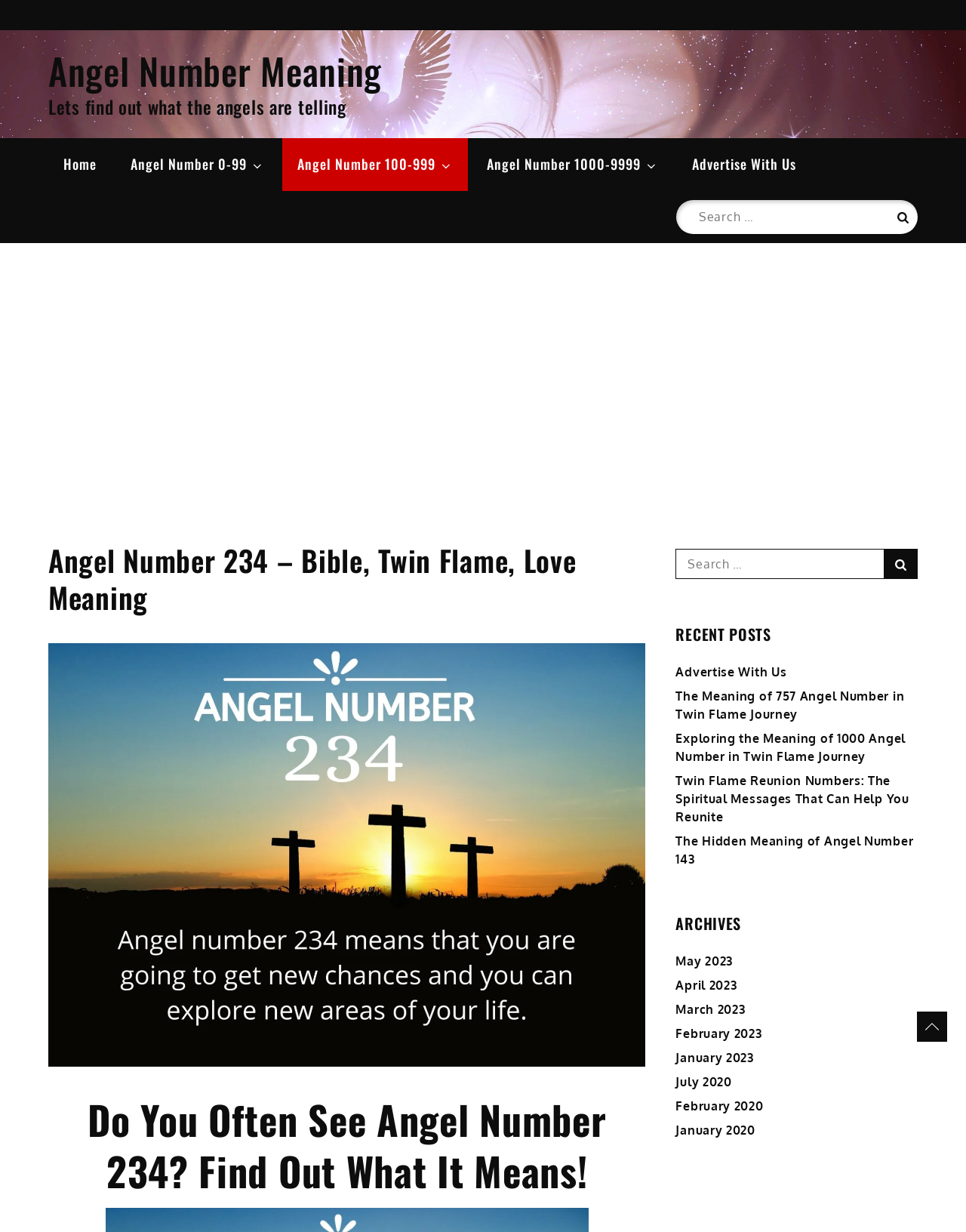What is the category of the recent posts section? Based on the image, give a response in one word or a short phrase.

Twin Flame Journey